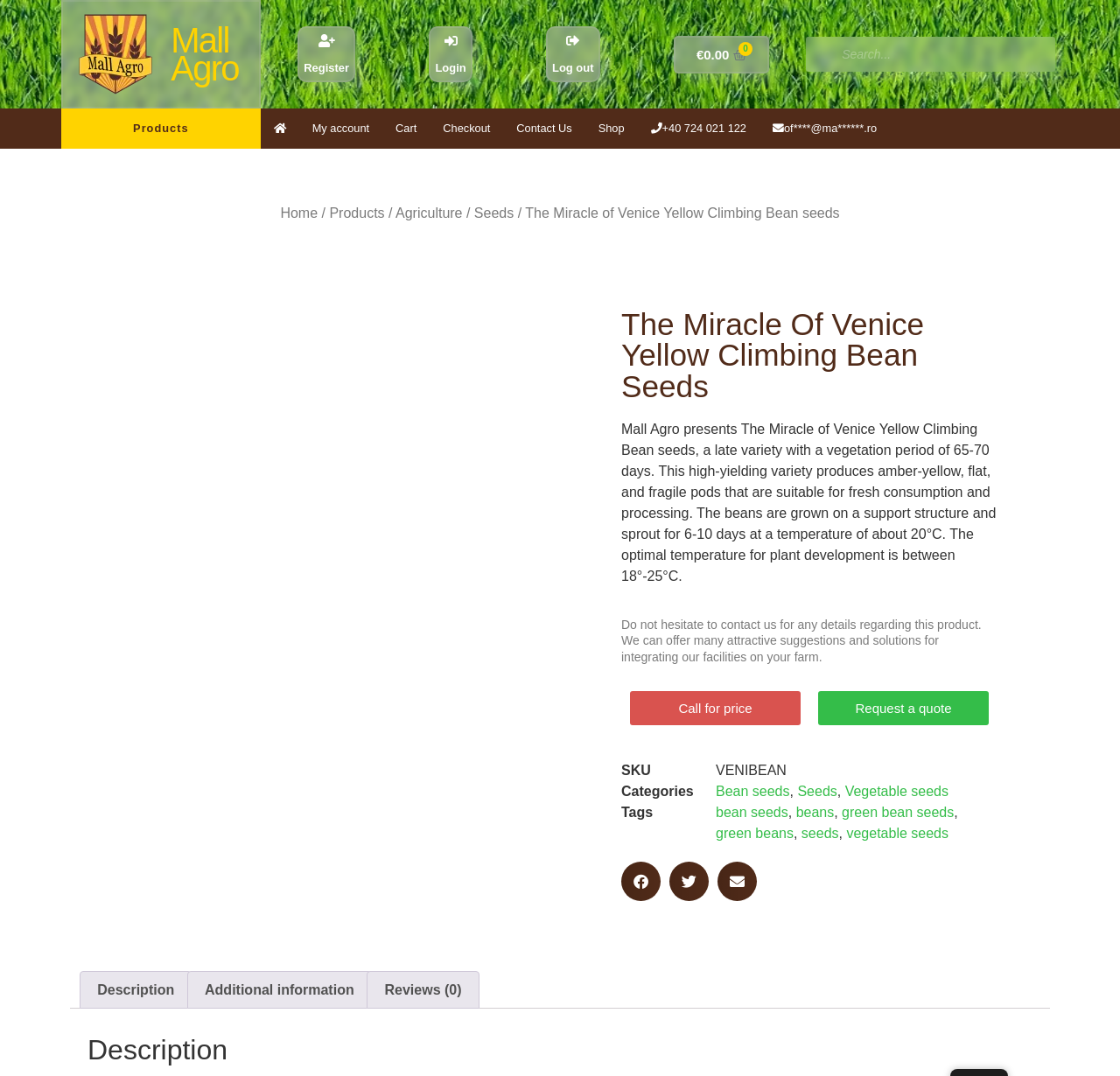Give a detailed account of the webpage, highlighting key information.

This webpage is about a product called "The Miracle of Venice Yellow Climbing Bean seeds" sold by Mall Agro. At the top left corner, there is a logo of Mall Agro with wheat graphic elements. Next to the logo, there is a heading "Mall Agro" and a few links for registering, logging in, and logging out. On the top right corner, there is a search bar and a cart icon with a price of €0.00.

Below the top navigation bar, there is a horizontal menu with links to various sections of the website, including "Products", "My account", "Cart", "Checkout", "Contact Us", and "Shop". 

The main content of the webpage is about the product, "The Miracle of Venice Yellow Climbing Bean seeds". There is a heading with the product name, followed by a detailed description of the product, including its characteristics, growing conditions, and uses. 

On the right side of the product description, there are links to related products, including "Green bean seeds Nikos(yellow, flat)". Below the product description, there are links to request a quote or call for a price. 

Further down, there are sections for product details, including the SKU, categories, and tags. There are also buttons to share the product on social media or via email.

At the bottom of the page, there is a tab list with three tabs: "Description", "Additional information", and "Reviews (0)". The "Description" tab is currently selected, and it displays the product description.